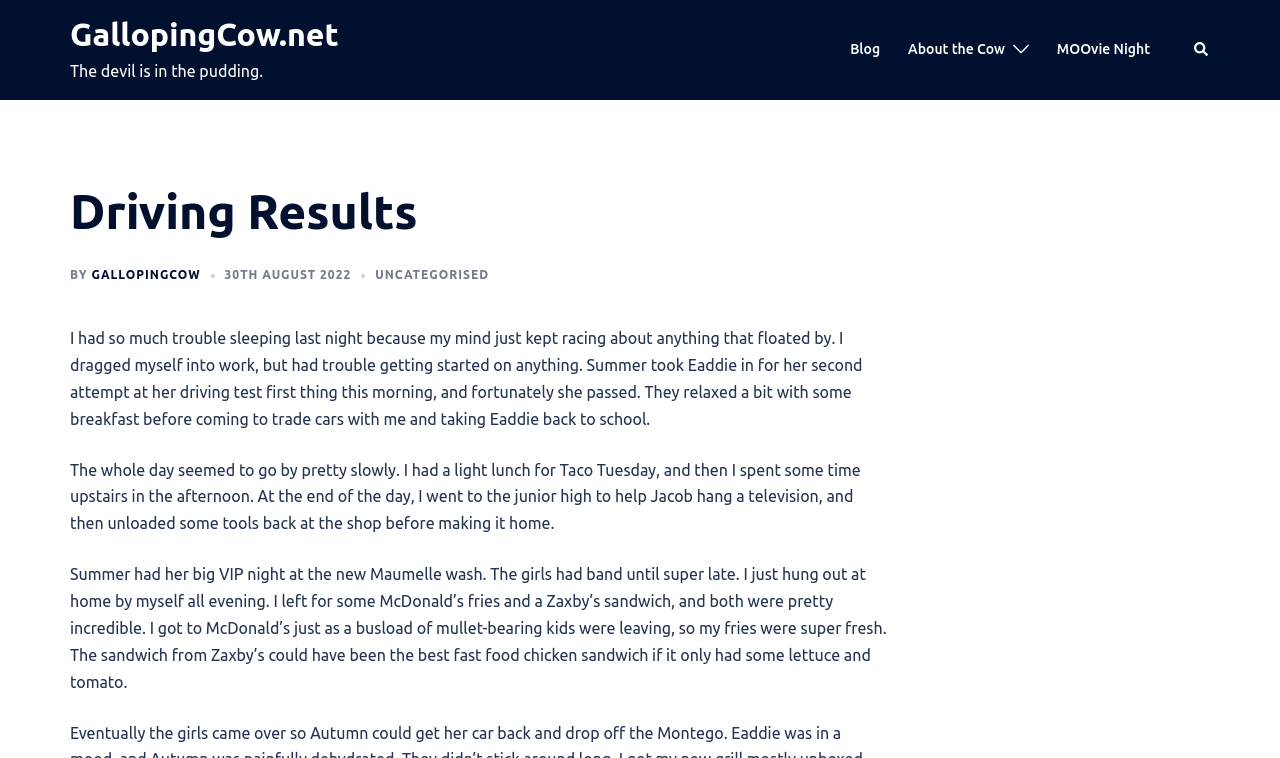Pinpoint the bounding box coordinates of the clickable area needed to execute the instruction: "View MOOvie Night". The coordinates should be specified as four float numbers between 0 and 1, i.e., [left, top, right, bottom].

[0.826, 0.051, 0.898, 0.082]